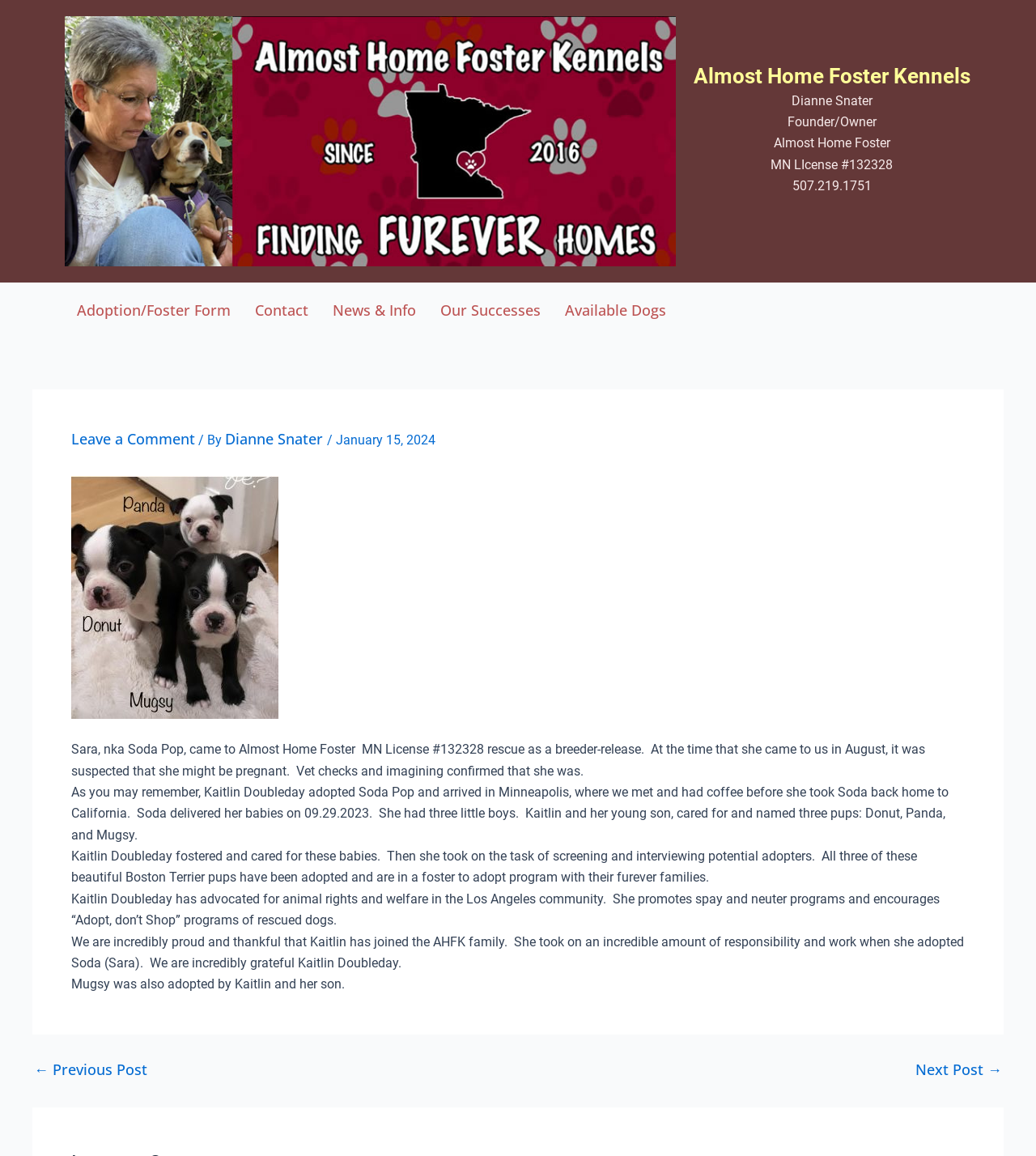Provide the bounding box coordinates of the UI element that matches the description: "Next Post →".

[0.884, 0.919, 0.967, 0.931]